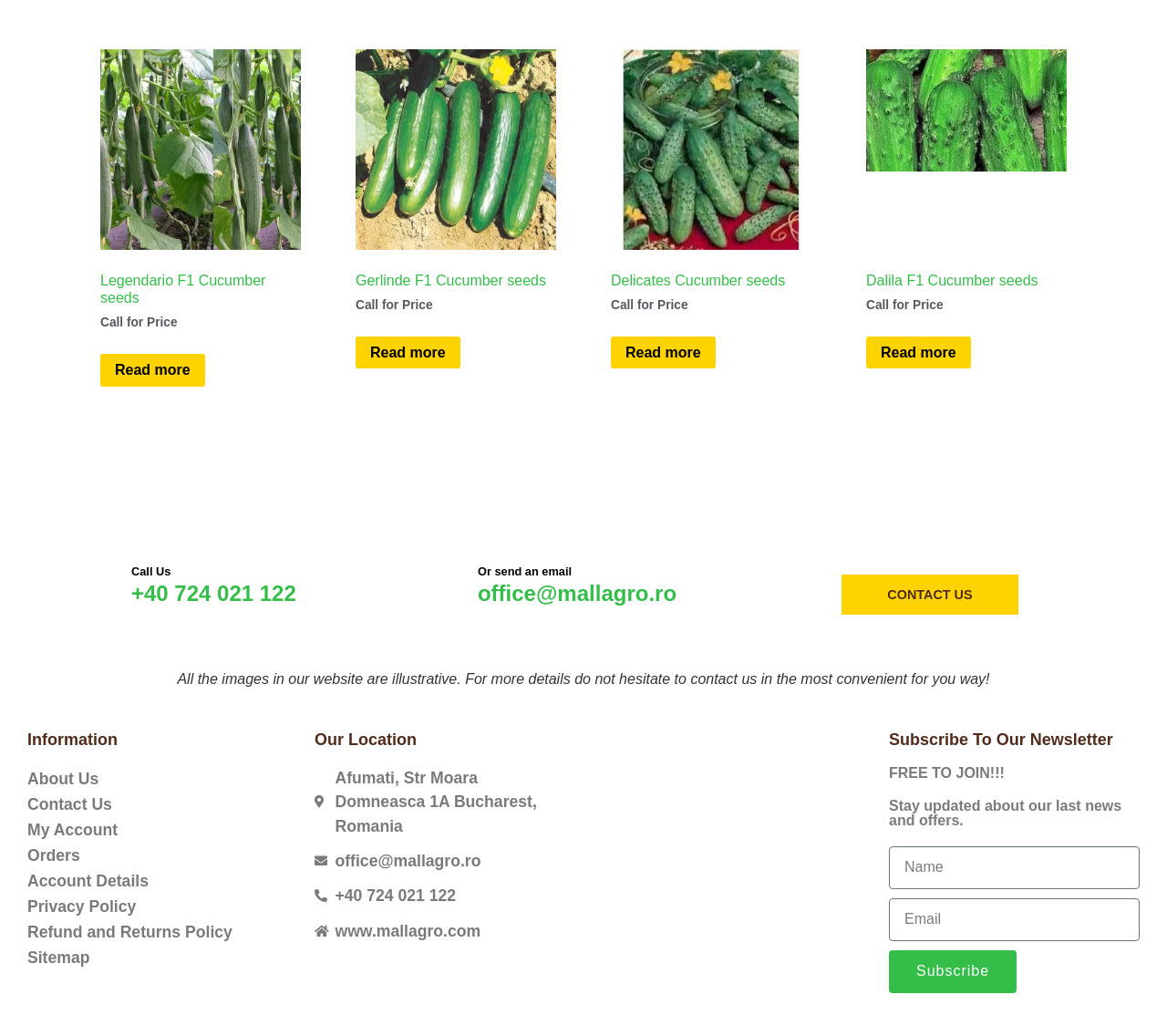Provide a one-word or brief phrase answer to the question:
How many cucumber seed products are listed?

4